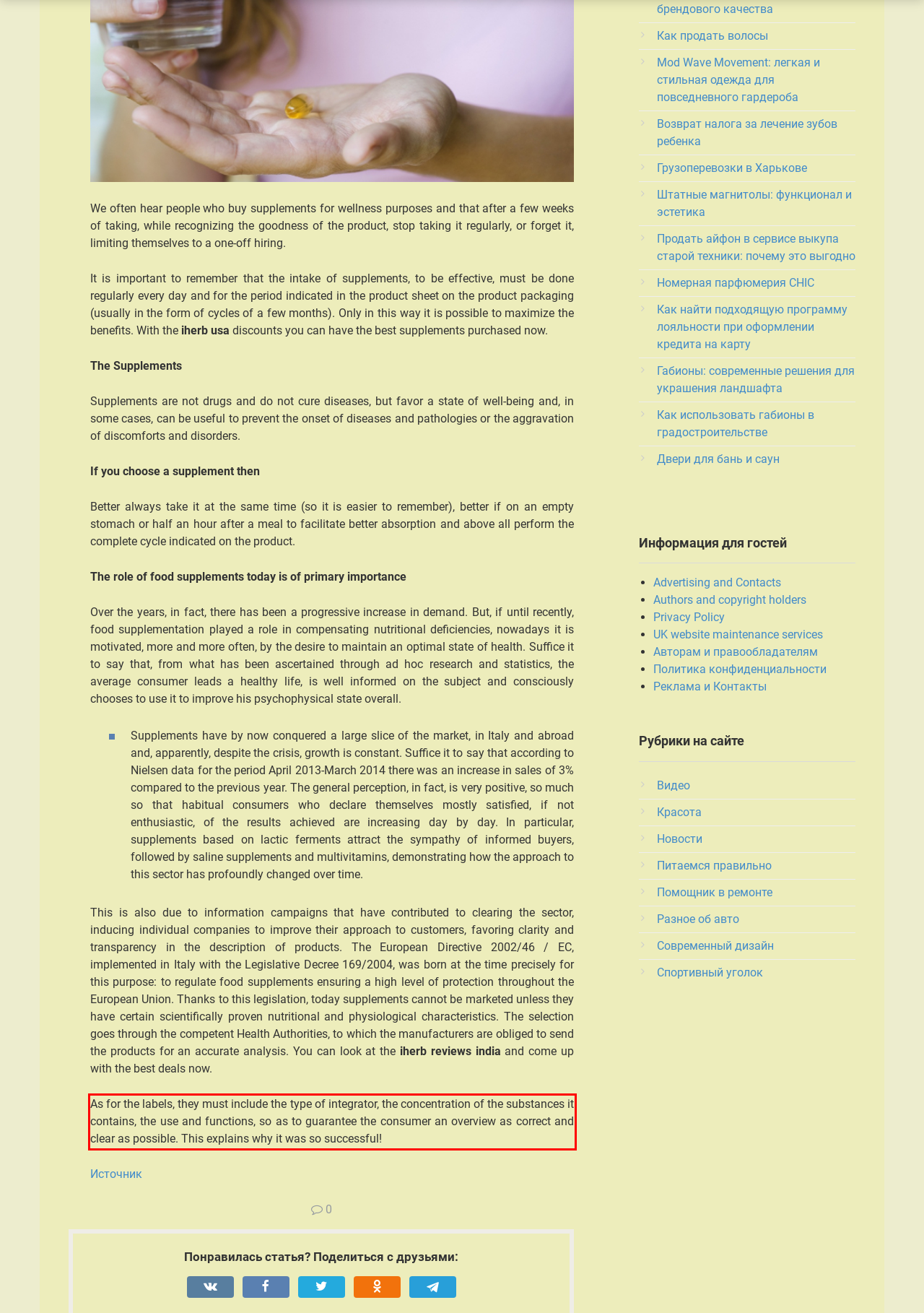From the screenshot of the webpage, locate the red bounding box and extract the text contained within that area.

As for the labels, they must include the type of integrator, the concentration of the substances it contains, the use and functions, so as to guarantee the consumer an overview as correct and clear as possible. This explains why it was so successful!